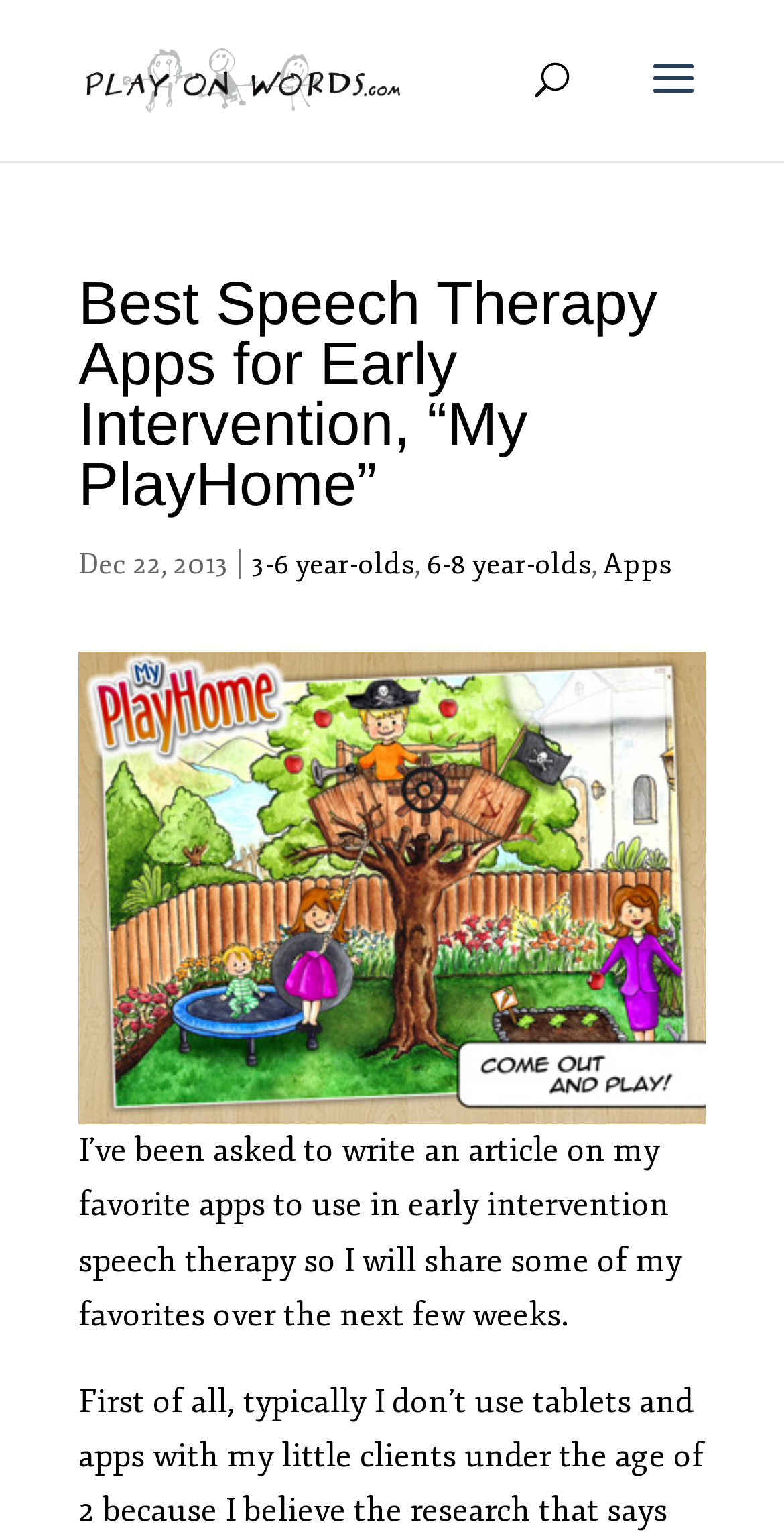Explain the webpage in detail, including its primary components.

The webpage appears to be a blog post about the author's favorite speech therapy apps for early intervention. At the top, there is a link to "Play on Words" accompanied by an image with the same name, positioned near the top left corner of the page. 

Below this, there is a search bar spanning about half of the page width, located at the top center of the page. 

The main content of the page starts with a heading that reads "Best Speech Therapy Apps for Early Intervention, “My PlayHome”", which is positioned near the top center of the page. 

Underneath the heading, there is a date "Dec 22, 2013" followed by a vertical line and three links: "3-6 year-olds", "6-8 year-olds", and "Apps". These elements are aligned horizontally and positioned near the top center of the page. 

Below these links, there is a large image that appears to be a screenshot, taking up most of the page width. 

Finally, there is a paragraph of text that starts with "I’ve been asked to write an article on my favorite apps to use in early intervention speech therapy so I will share some of my favorites over the next few weeks." This text is positioned near the bottom center of the page.